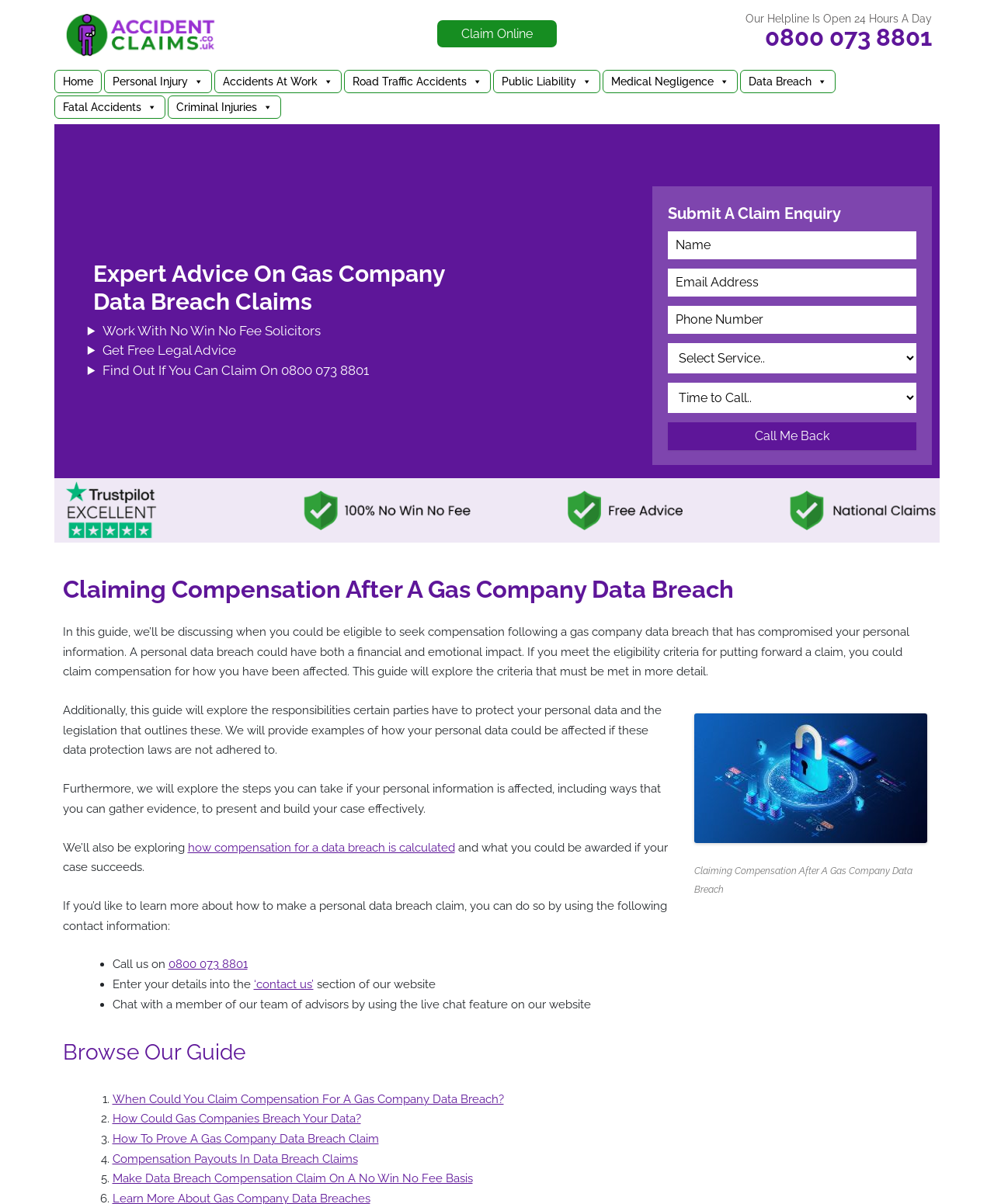Given the description "Home", provide the bounding box coordinates of the corresponding UI element.

[0.055, 0.059, 0.102, 0.077]